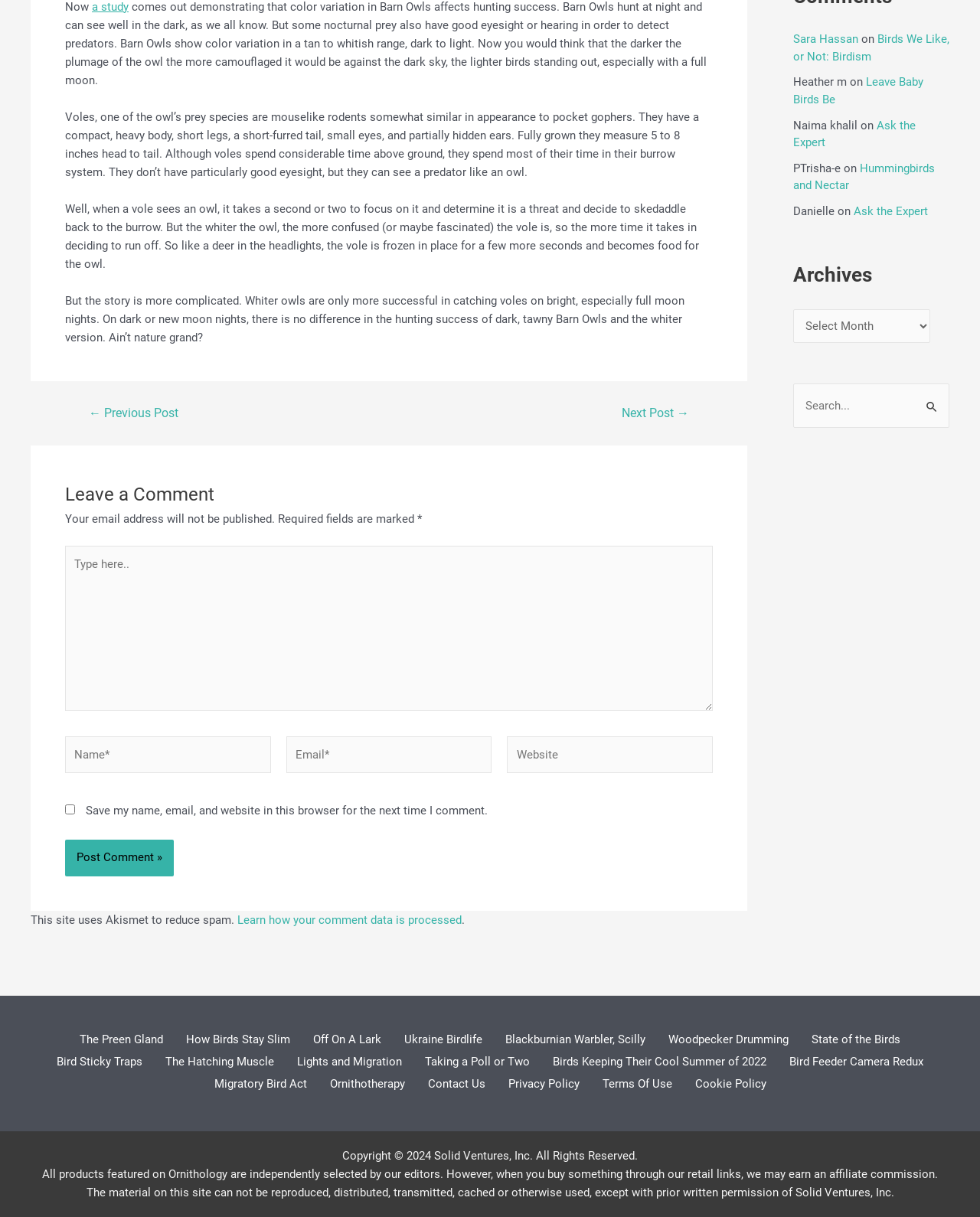Provide a short answer using a single word or phrase for the following question: 
What is the topic of the article?

Owls and voles